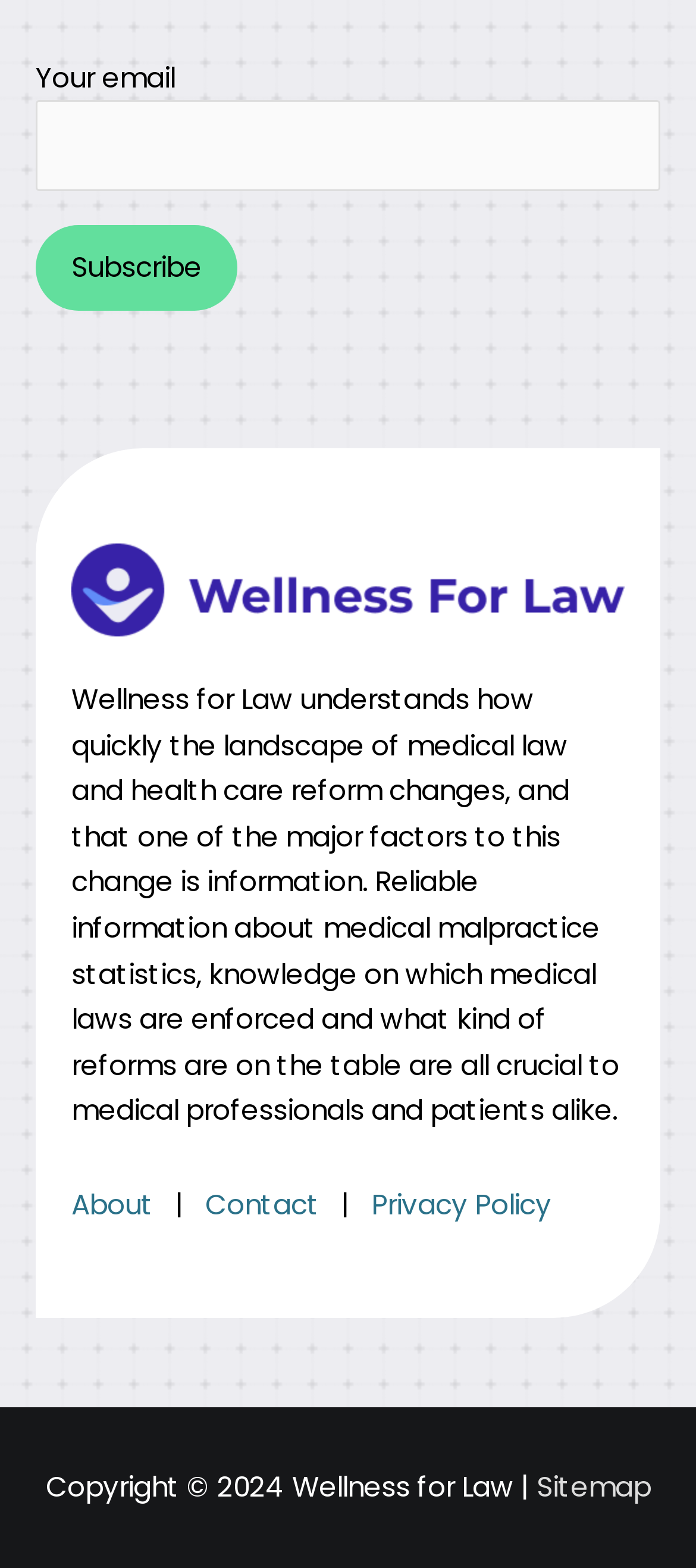What is the name of the website?
Craft a detailed and extensive response to the question.

The website's logo is an image with the text 'wellnessforlaw.com', and the copyright information at the bottom of the webpage also mentions 'Wellness for Law', indicating that this is the name of the website.